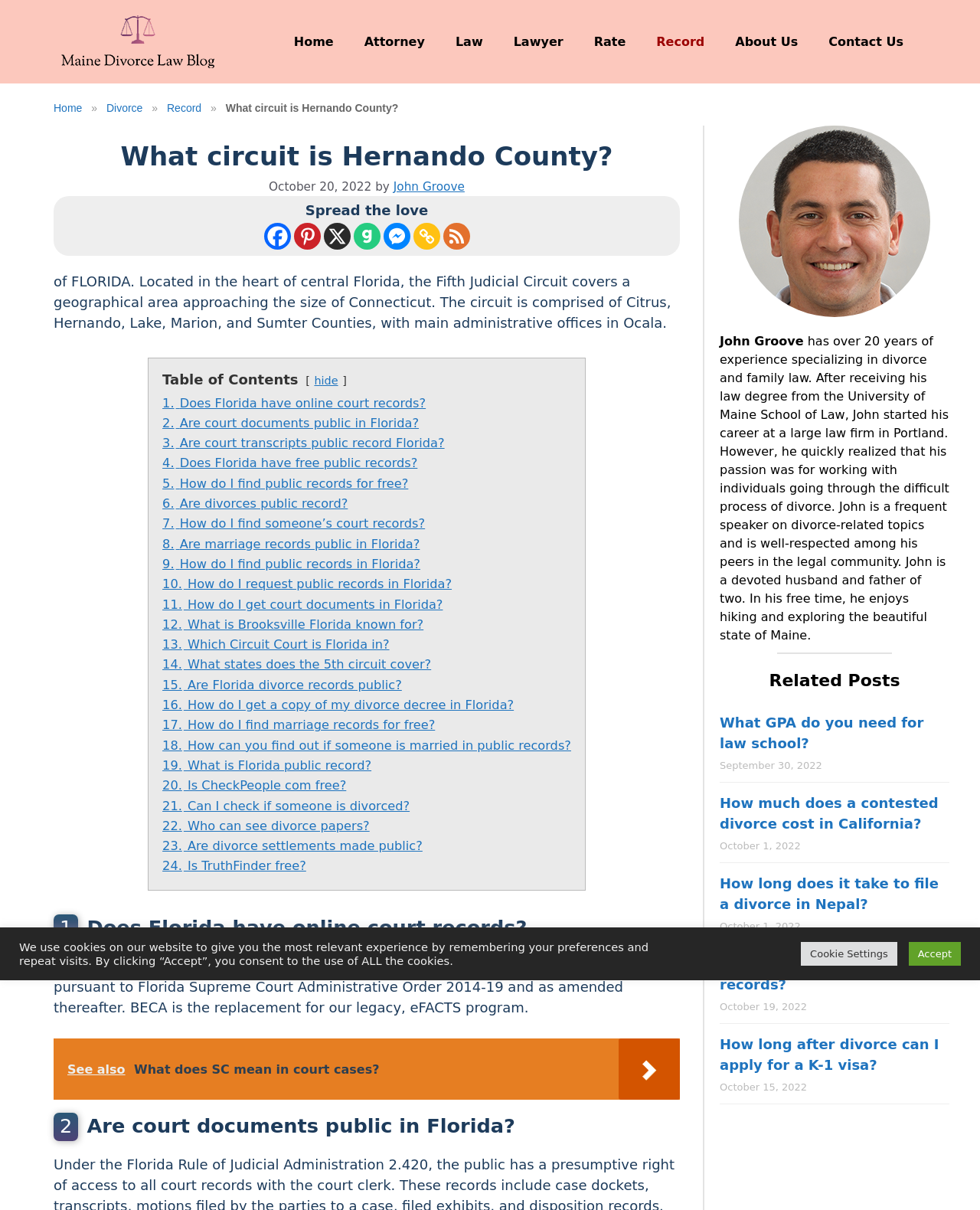Locate and extract the headline of this webpage.

What circuit is Hernando County?